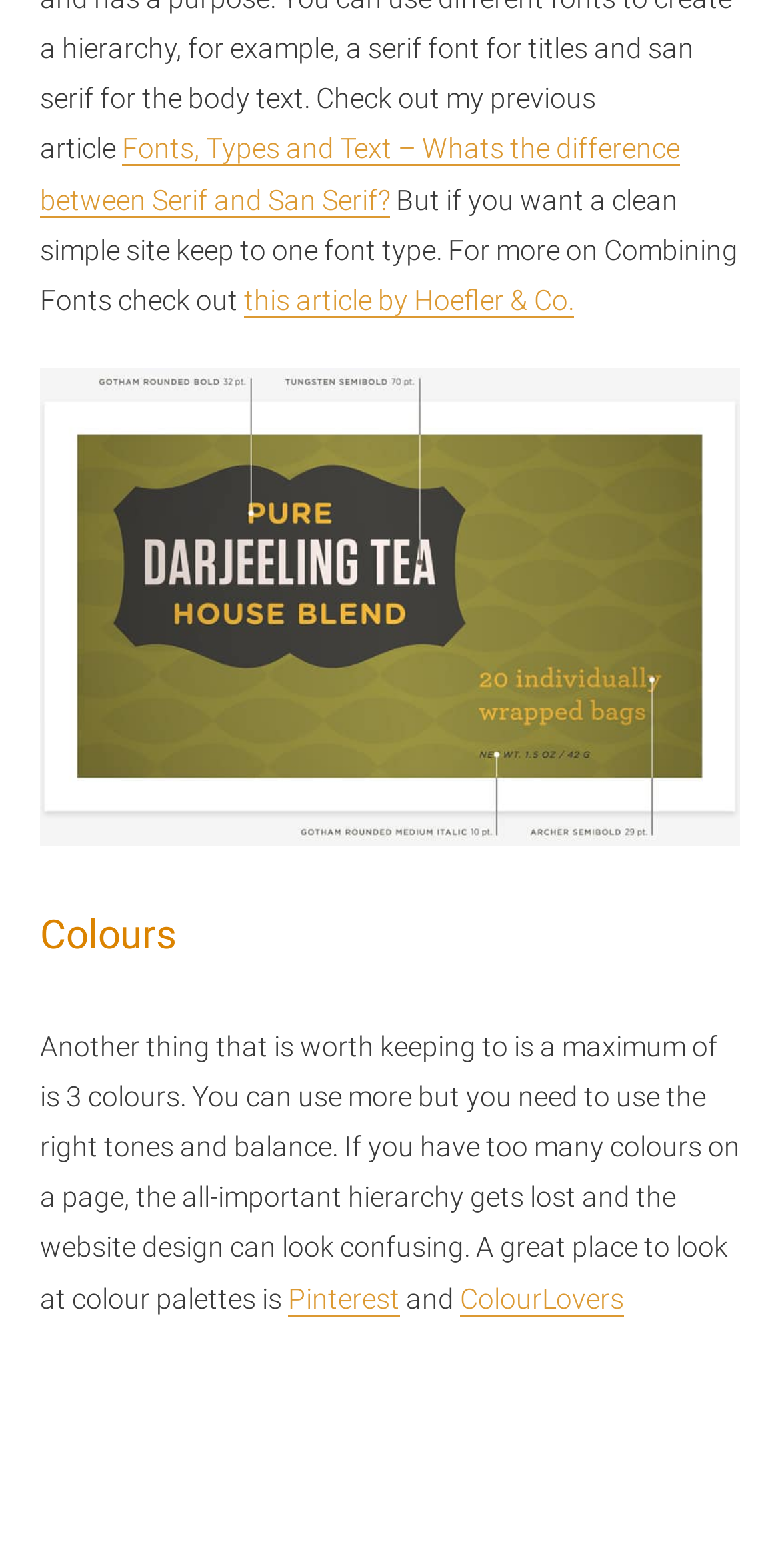Given the description of a UI element: "alt="combining Fonts"", identify the bounding box coordinates of the matching element in the webpage screenshot.

[0.051, 0.235, 0.949, 0.539]